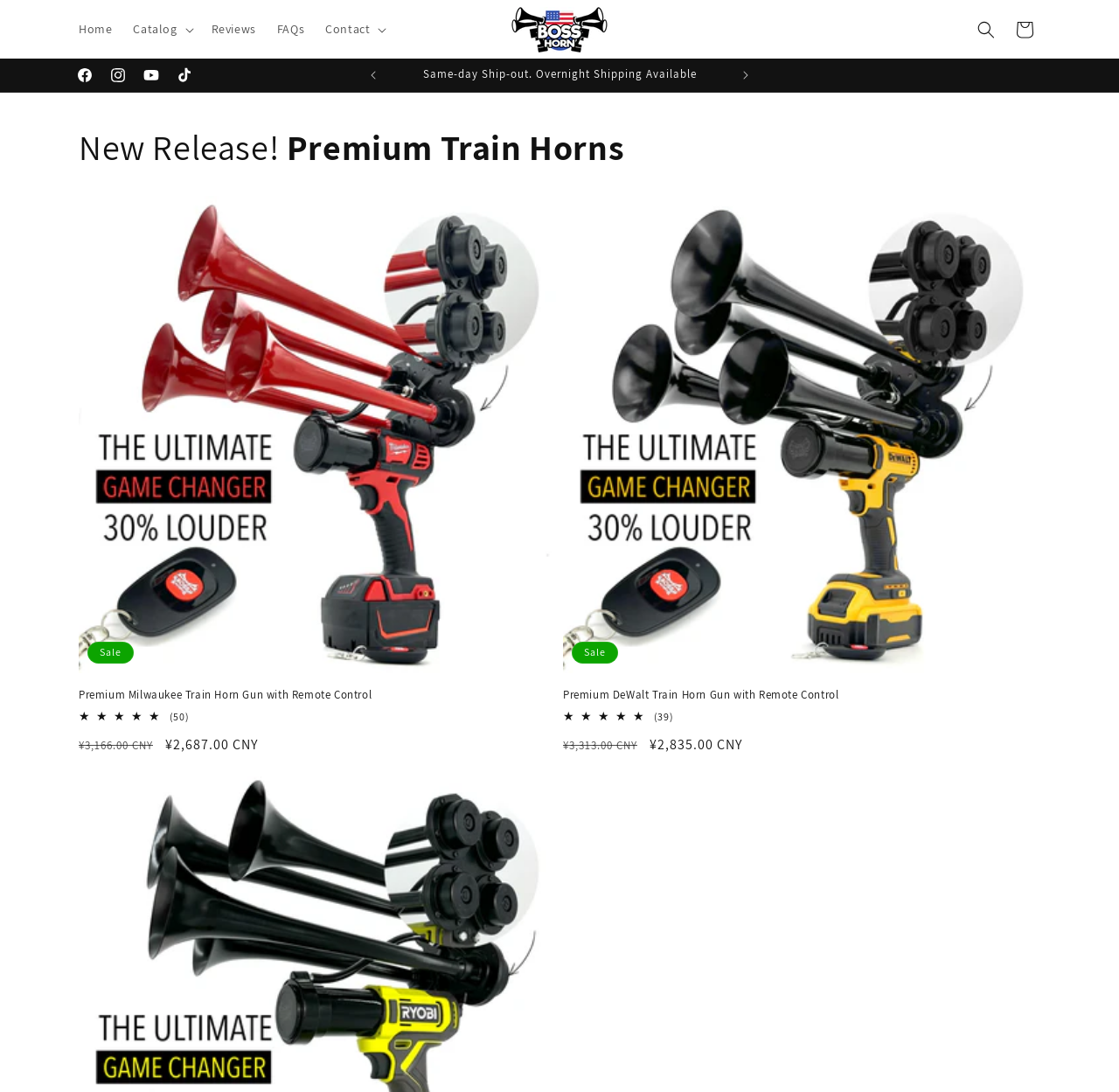Please identify the bounding box coordinates of where to click in order to follow the instruction: "Share the article".

None